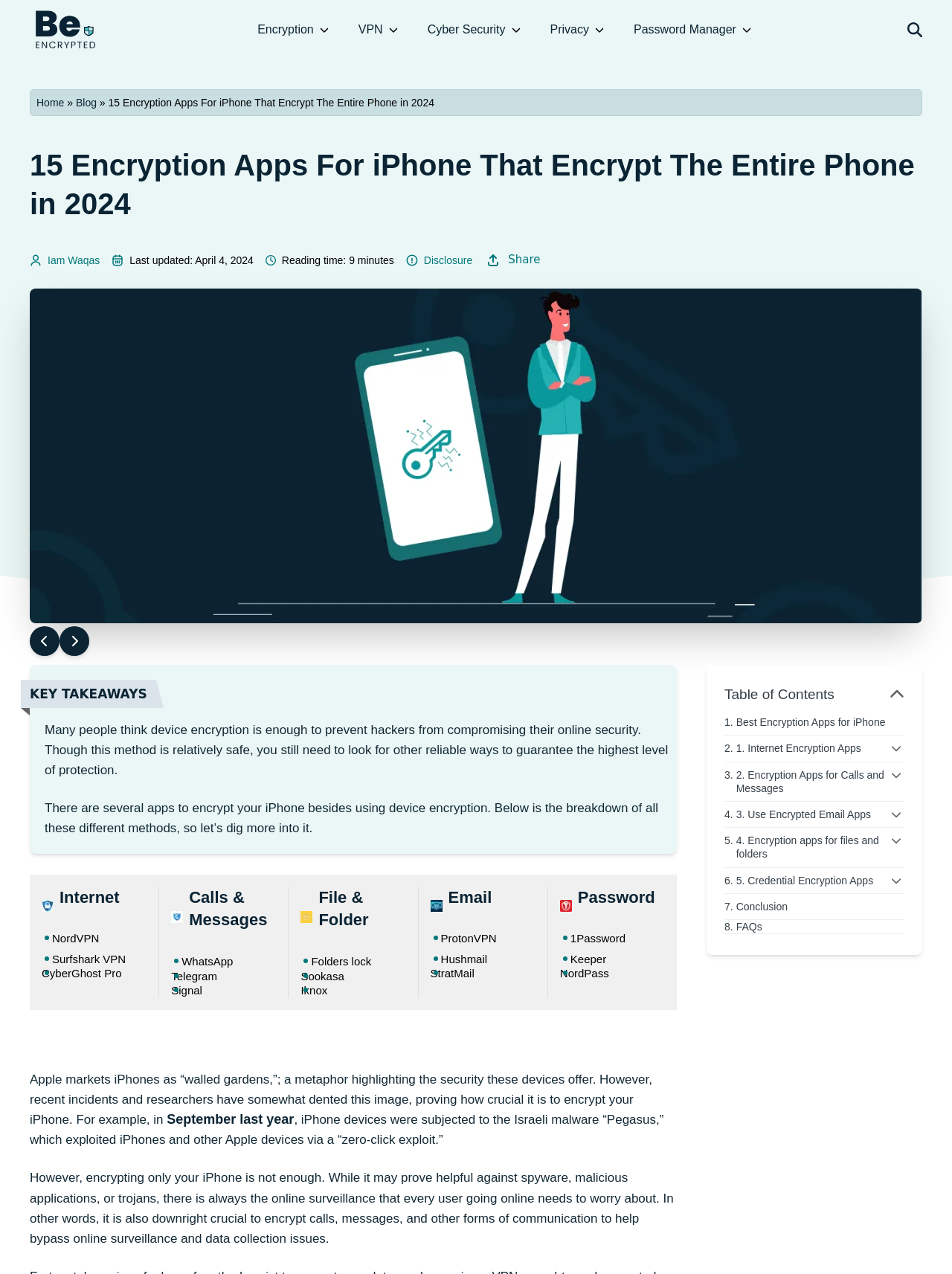Please give a short response to the question using one word or a phrase:
How many encryption apps are listed on the webpage?

15